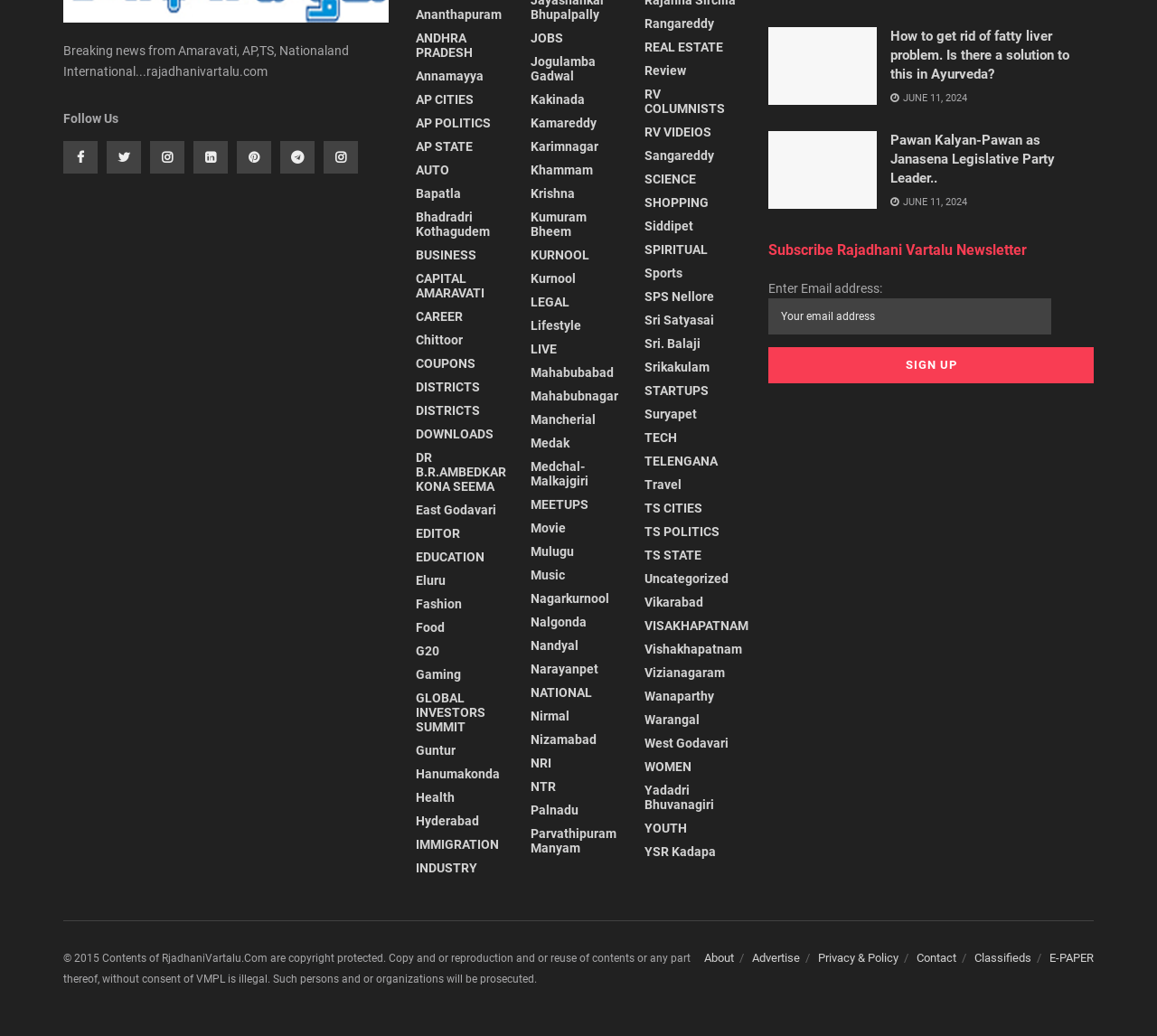What is the website about?
Using the visual information, respond with a single word or phrase.

News